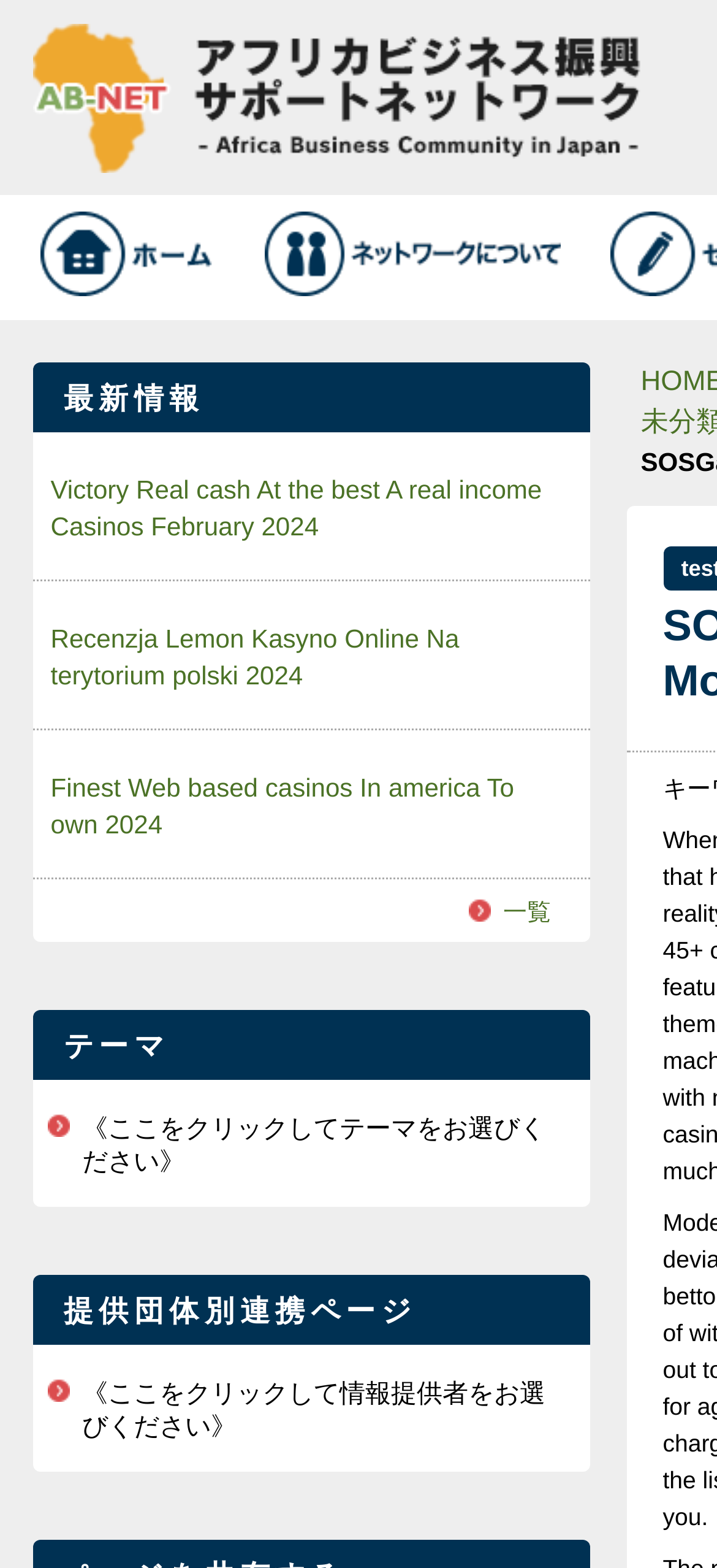How many StaticText elements are there in the webpage?
Look at the image and answer the question with a single word or phrase.

2